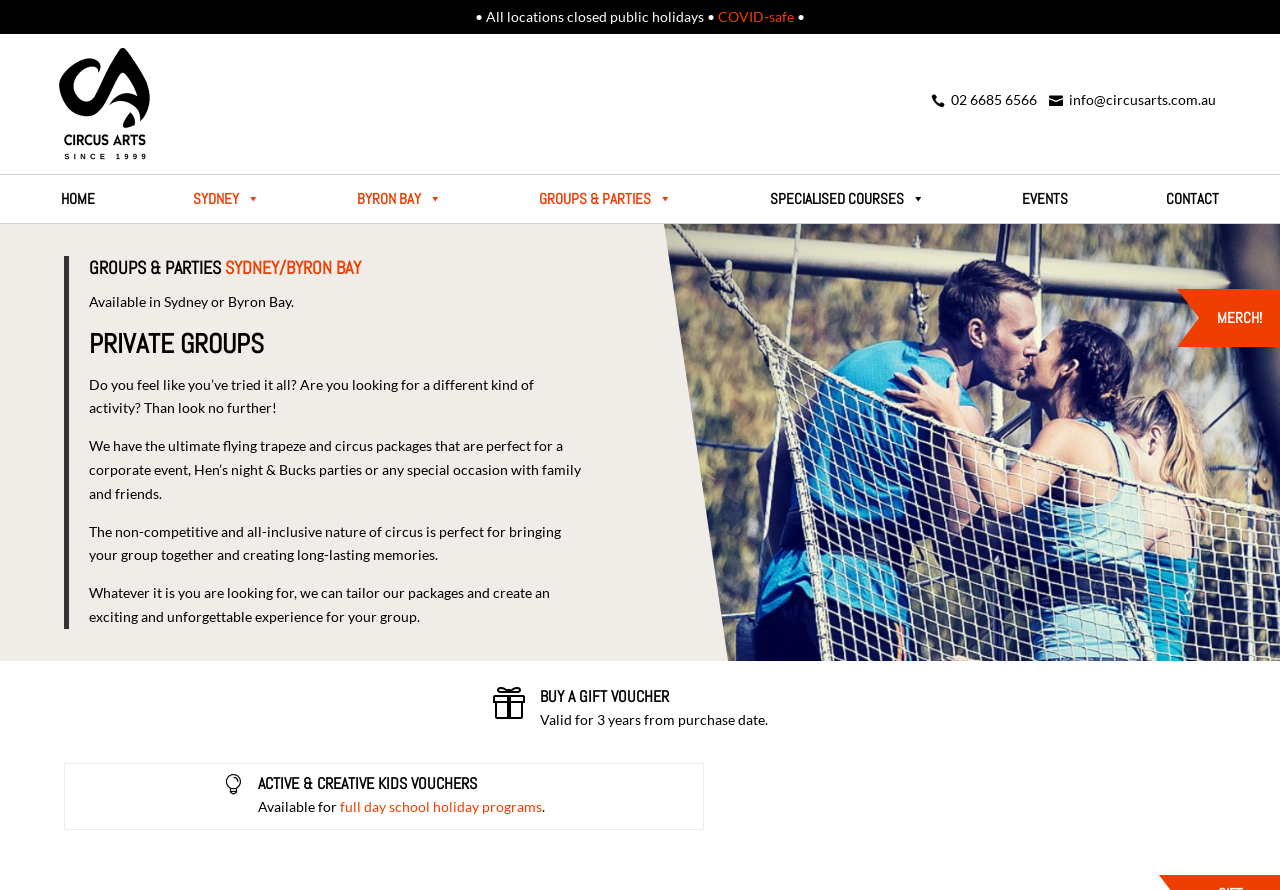What is the theme of the private groups?
Provide an in-depth and detailed explanation in response to the question.

I inferred the theme by reading the text under the 'PRIVATE GROUPS' heading, which mentions 'flying trapeze and circus packages'.